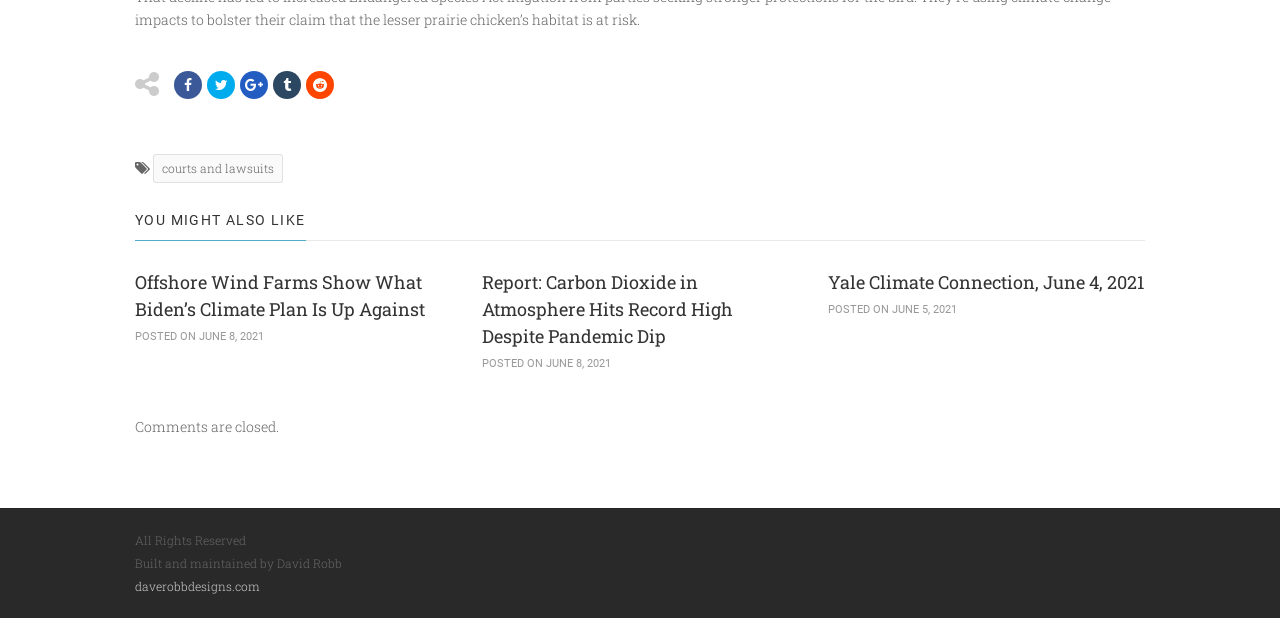Bounding box coordinates are specified in the format (top-left x, top-left y, bottom-right x, bottom-right y). All values are floating point numbers bounded between 0 and 1. Please provide the bounding box coordinate of the region this sentence describes: daverobbdesigns.com

[0.105, 0.903, 0.203, 0.928]